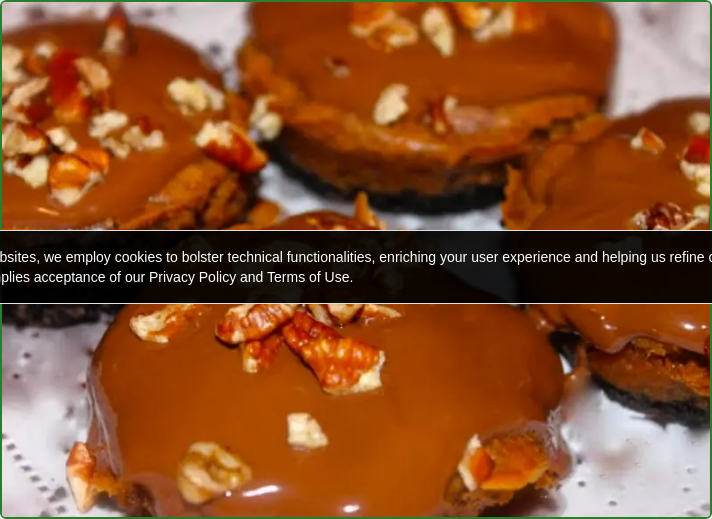What is the glossy topping on the cheesecake bites?
Provide a short answer using one word or a brief phrase based on the image.

Milk chocolate ganache